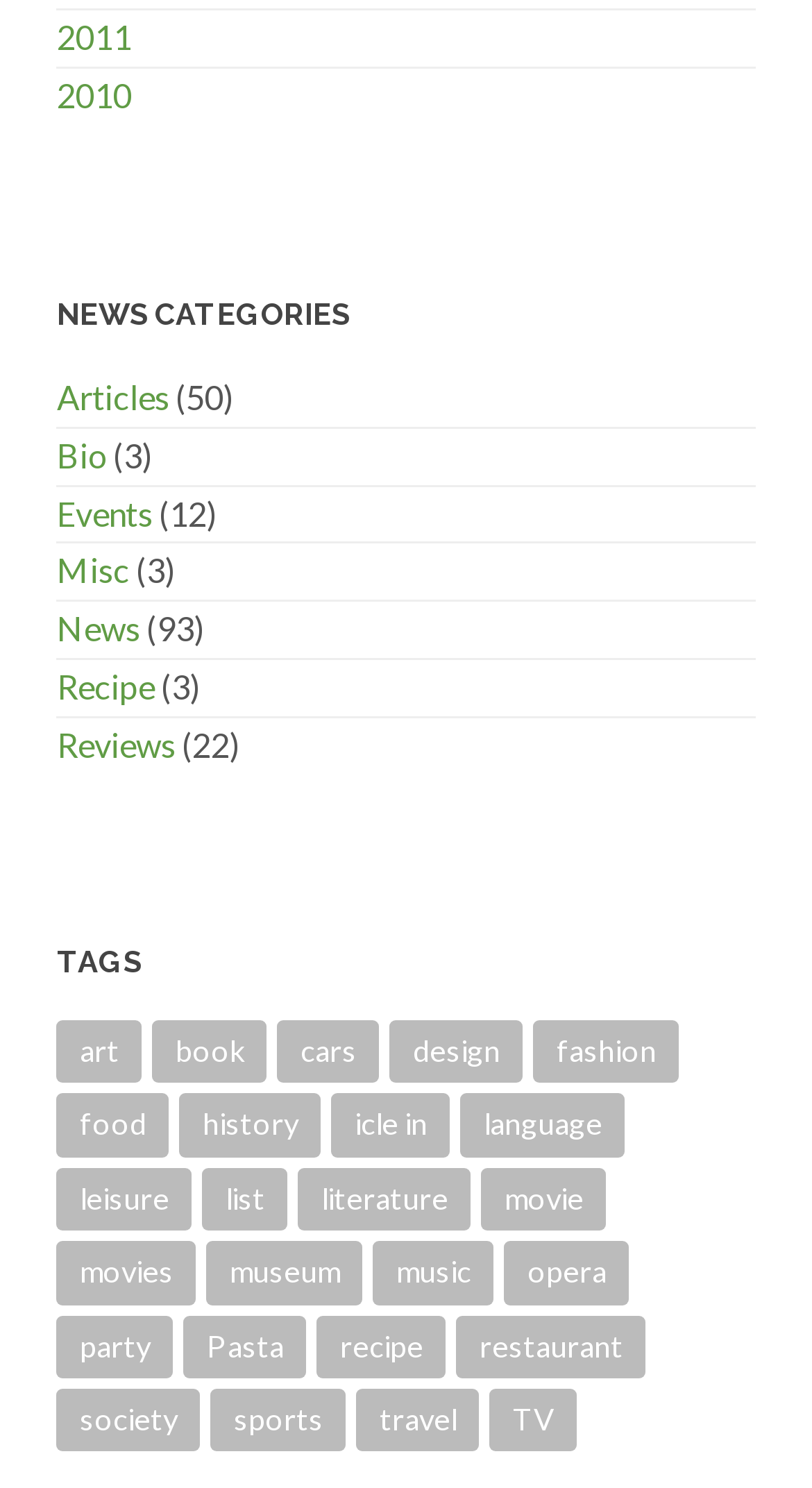Reply to the question below using a single word or brief phrase:
How many news categories are there?

7